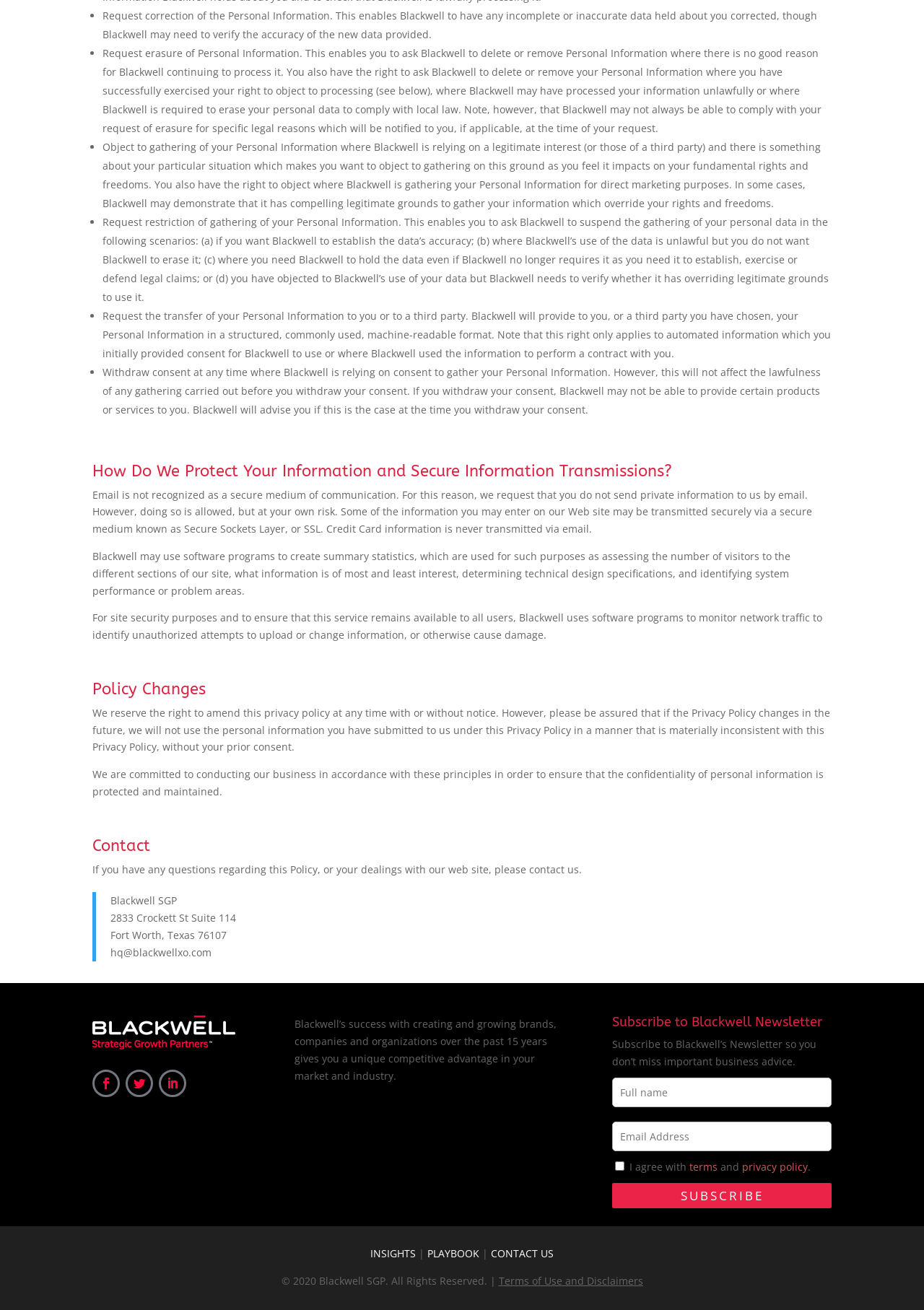What is the purpose of the newsletter subscription?
Offer a detailed and full explanation in response to the question.

The webpage invites users to subscribe to Blackwell's newsletter, stating that it will provide important business advice, and requires users to agree to the terms and privacy policy.